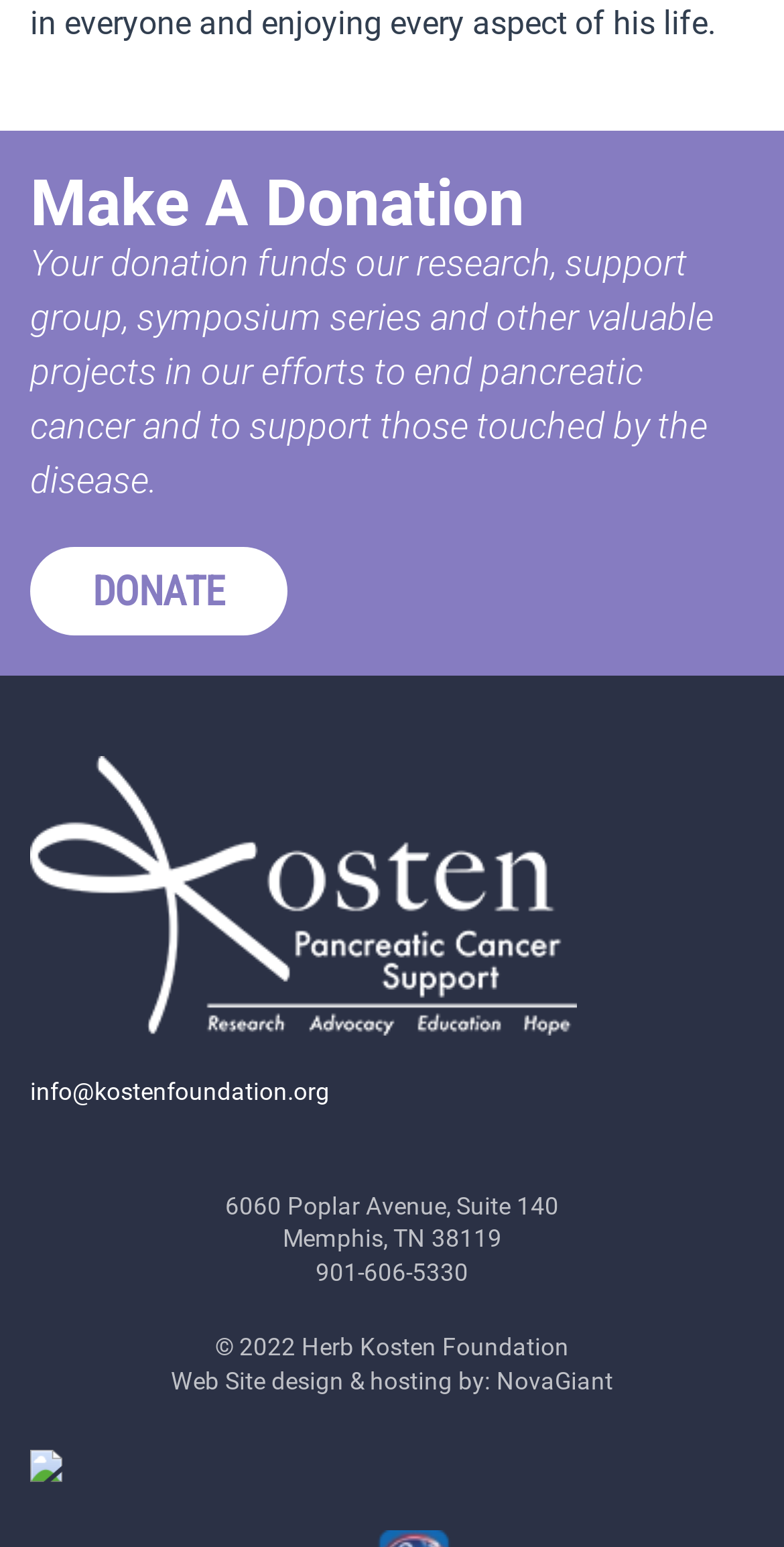Could you please study the image and provide a detailed answer to the question:
What is the phone number of the foundation?

The phone number of the foundation can be found in the StaticText element, which is 901-606-5330.